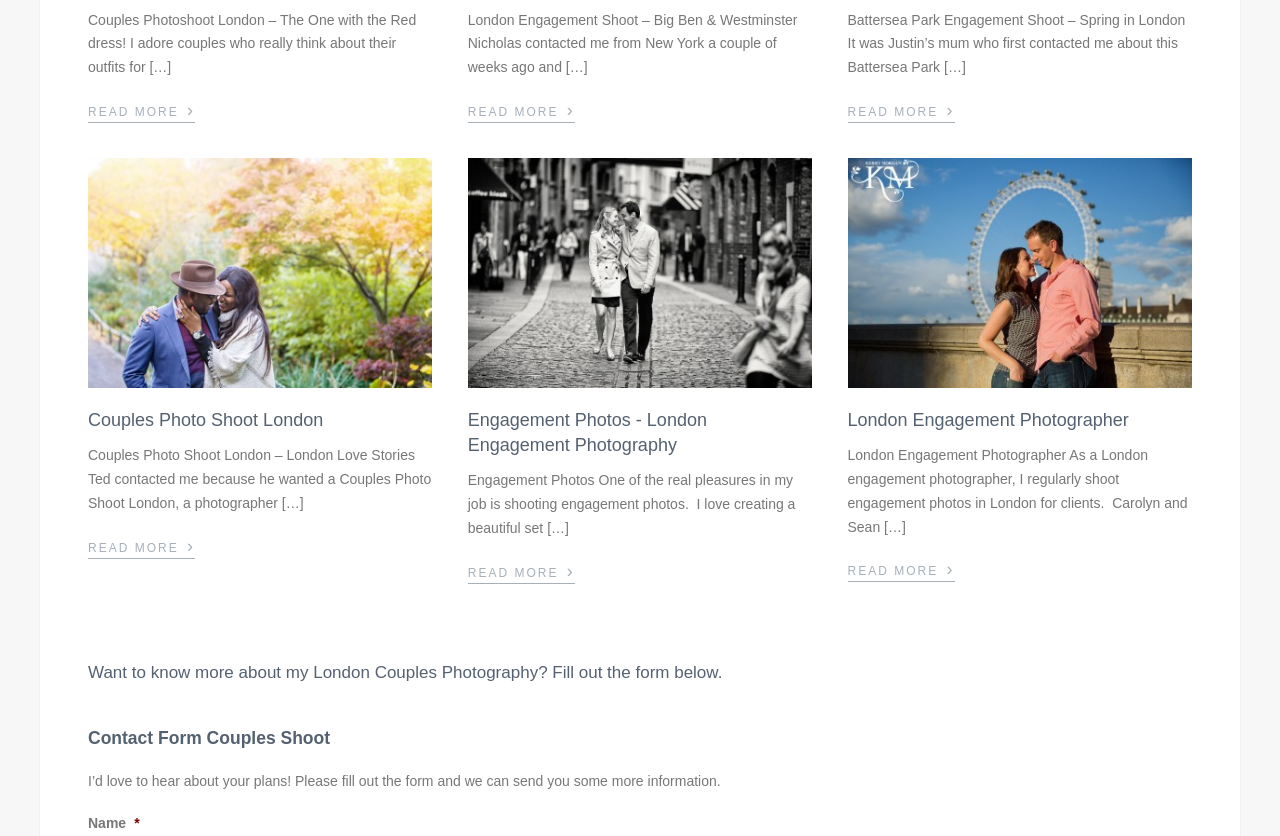Bounding box coordinates are to be given in the format (top-left x, top-left y, bottom-right x, bottom-right y). All values must be floating point numbers between 0 and 1. Provide the bounding box coordinate for the UI element described as: alt="Couples Photo Shoot London Autumn"

[0.069, 0.439, 0.338, 0.458]